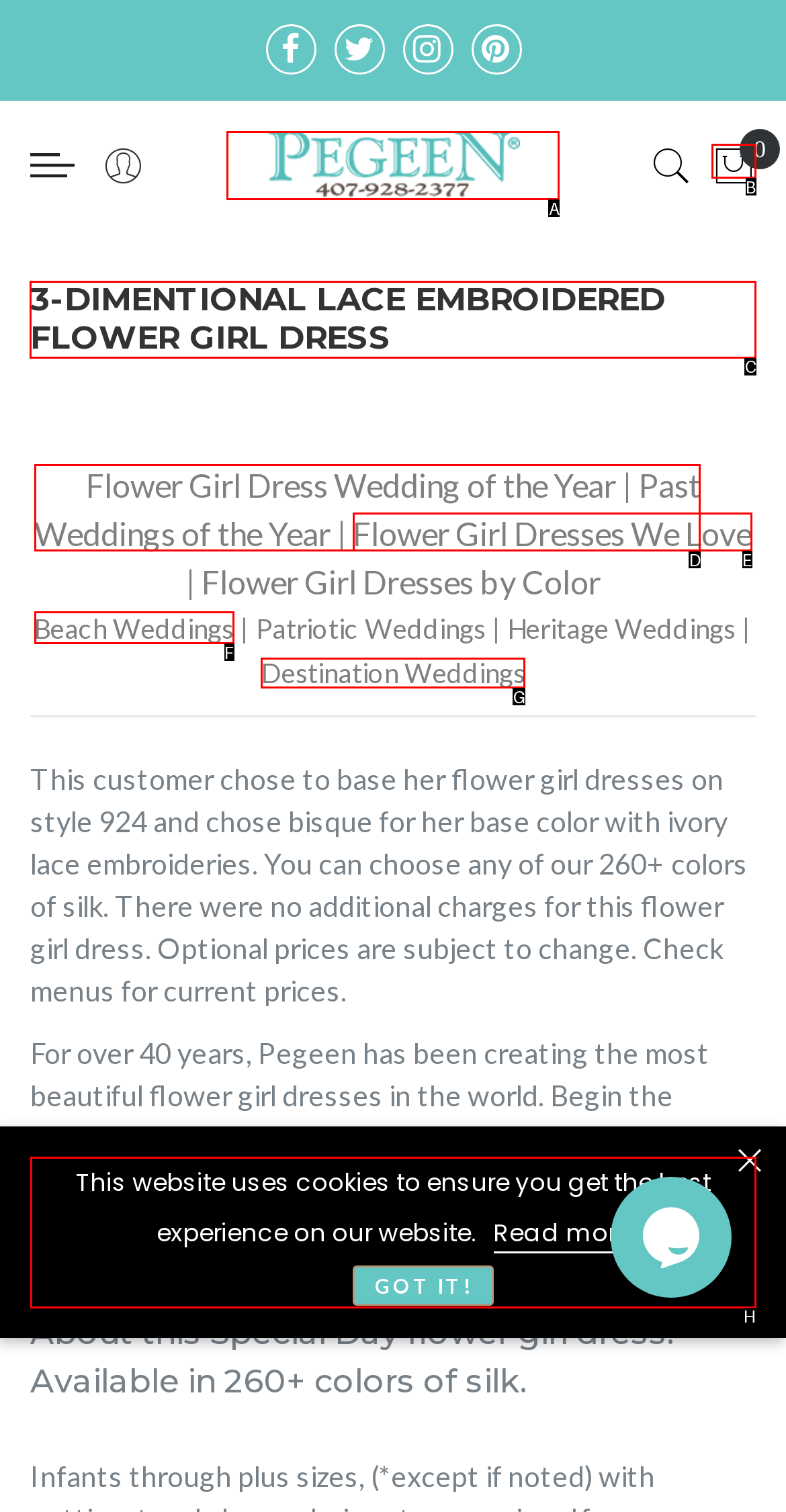Which HTML element should be clicked to complete the task: Explore the '3-DIMENTIONAL LACE EMBROIDERED FLOWER GIRL DRESS' section? Answer with the letter of the corresponding option.

C